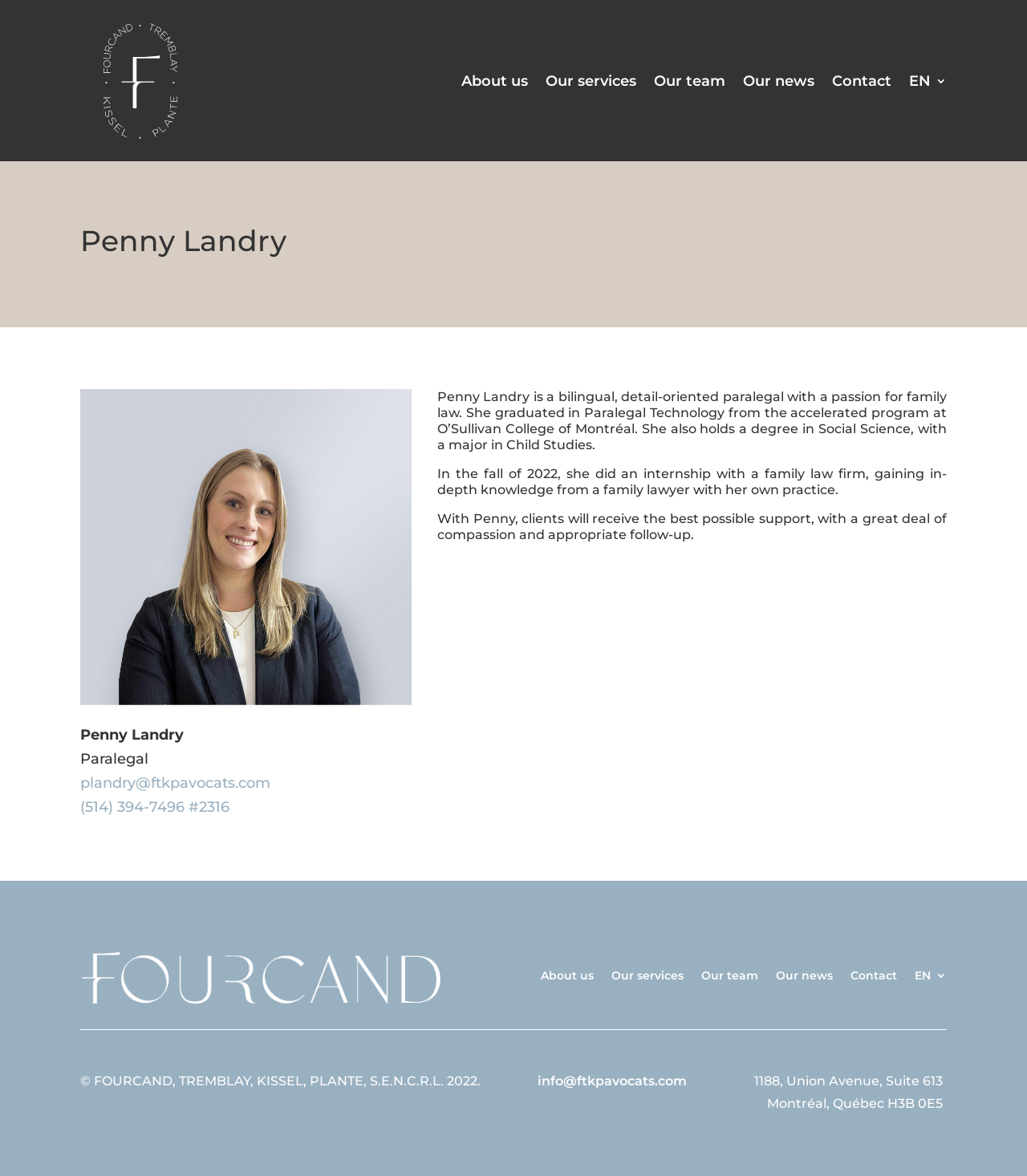What is the phone number provided on the webpage?
Please ensure your answer to the question is detailed and covers all necessary aspects.

The phone number is mentioned in the link element with bounding box coordinates [0.078, 0.679, 0.223, 0.694].